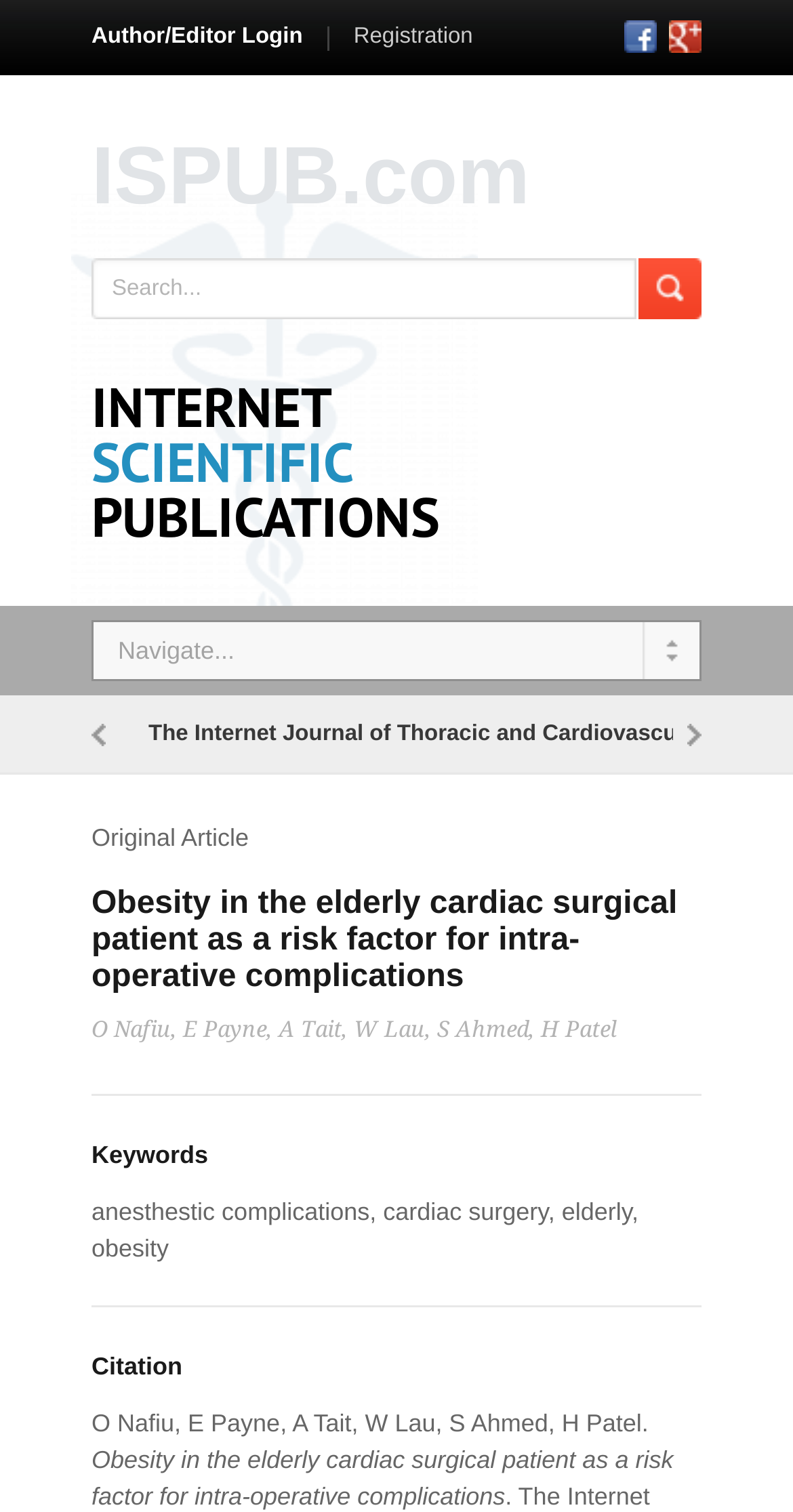Please identify the bounding box coordinates of the clickable area that will fulfill the following instruction: "login as author or editor". The coordinates should be in the format of four float numbers between 0 and 1, i.e., [left, top, right, bottom].

[0.115, 0.016, 0.382, 0.032]